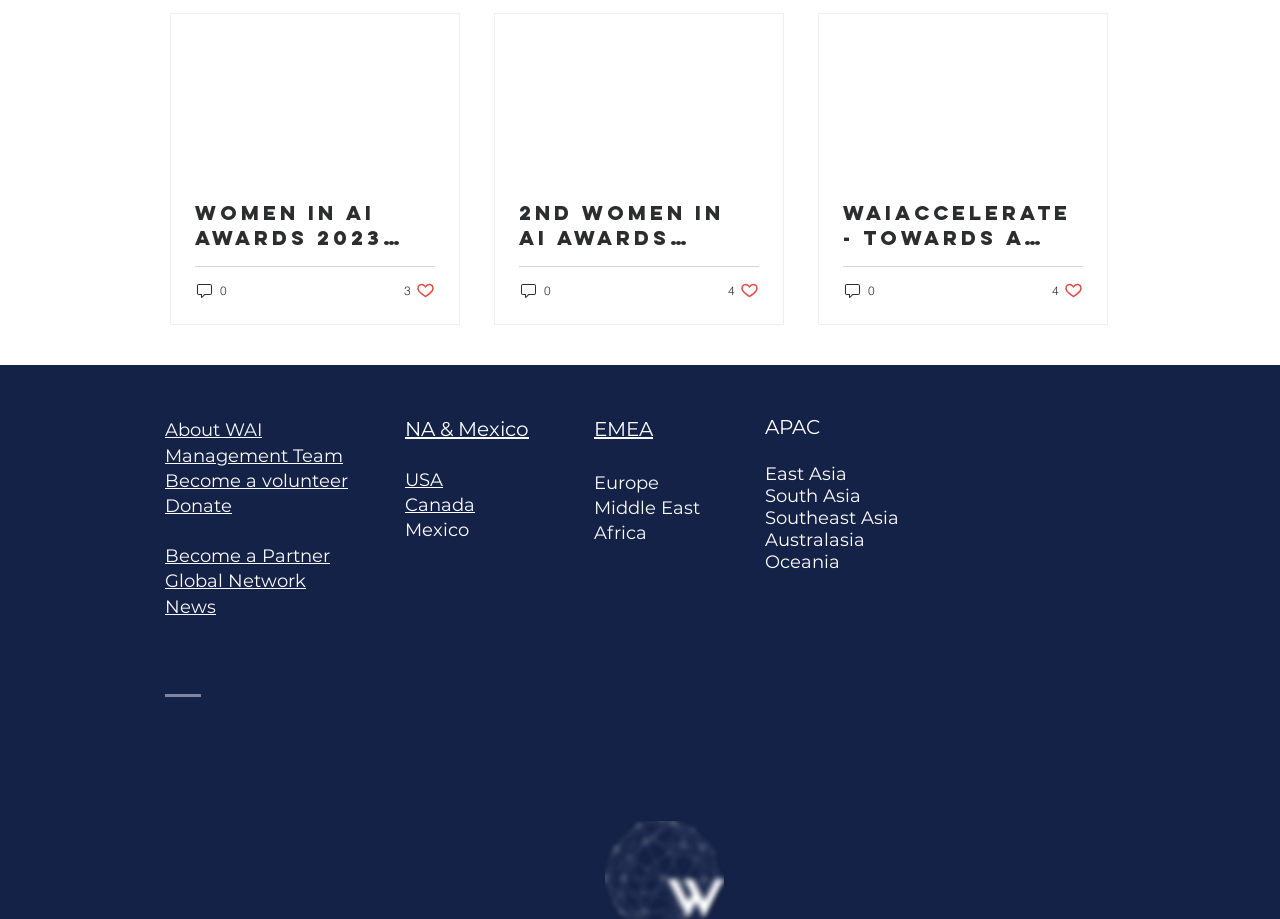Identify the bounding box for the UI element described as: "NA & Mexico​". The coordinates should be four float numbers between 0 and 1, i.e., [left, top, right, bottom].

[0.316, 0.453, 0.413, 0.479]